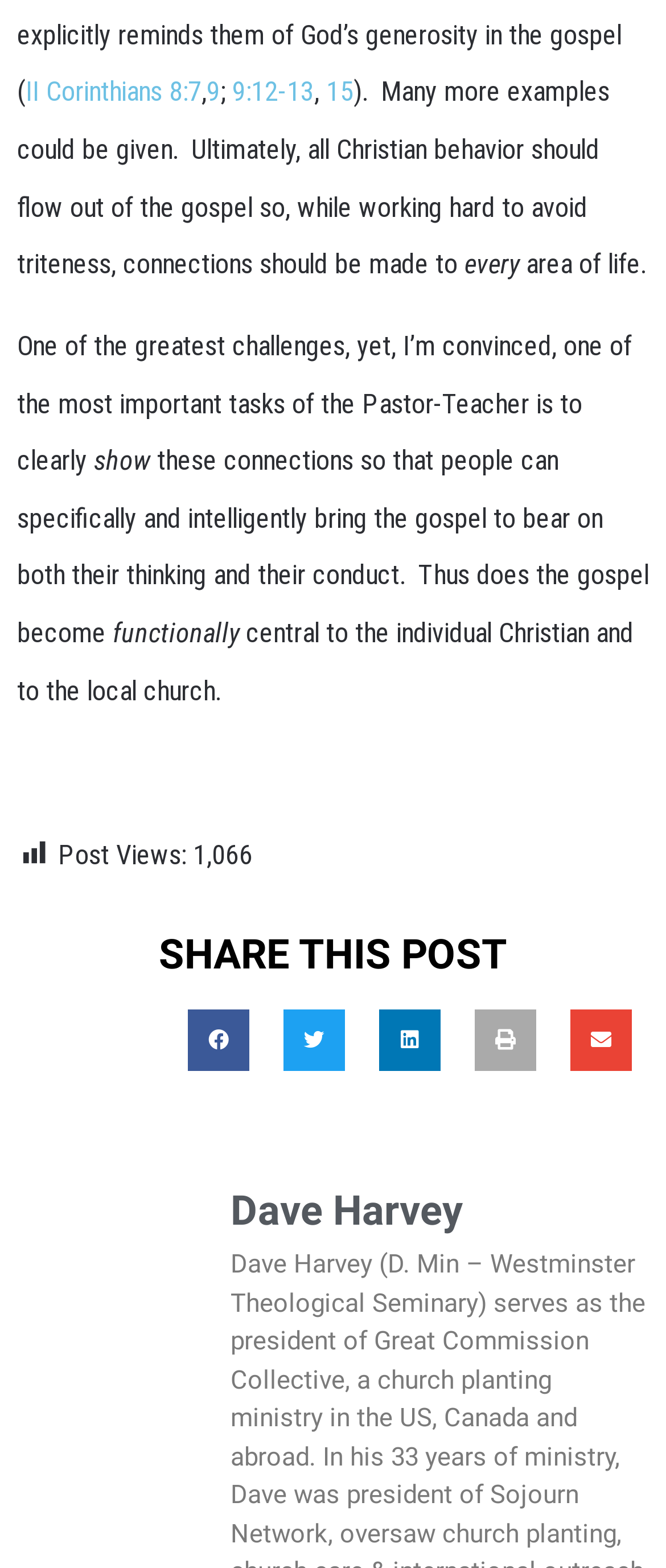Pinpoint the bounding box coordinates of the clickable area needed to execute the instruction: "Click on 15". The coordinates should be specified as four float numbers between 0 and 1, i.e., [left, top, right, bottom].

[0.49, 0.048, 0.531, 0.069]